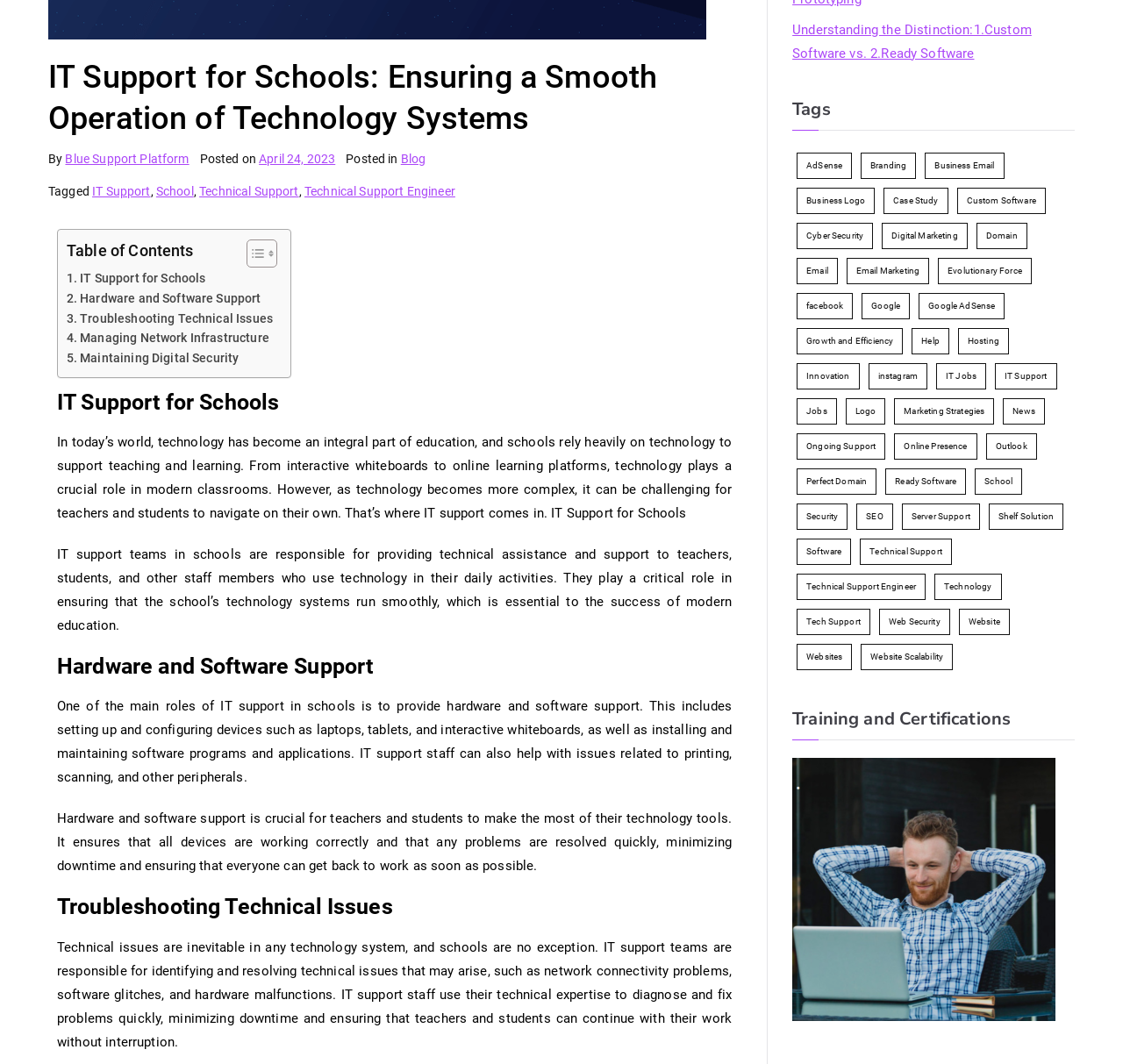Using the given description, provide the bounding box coordinates formatted as (top-left x, top-left y, bottom-right x, bottom-right y), with all values being floating point numbers between 0 and 1. Description: Cookies Settings

None